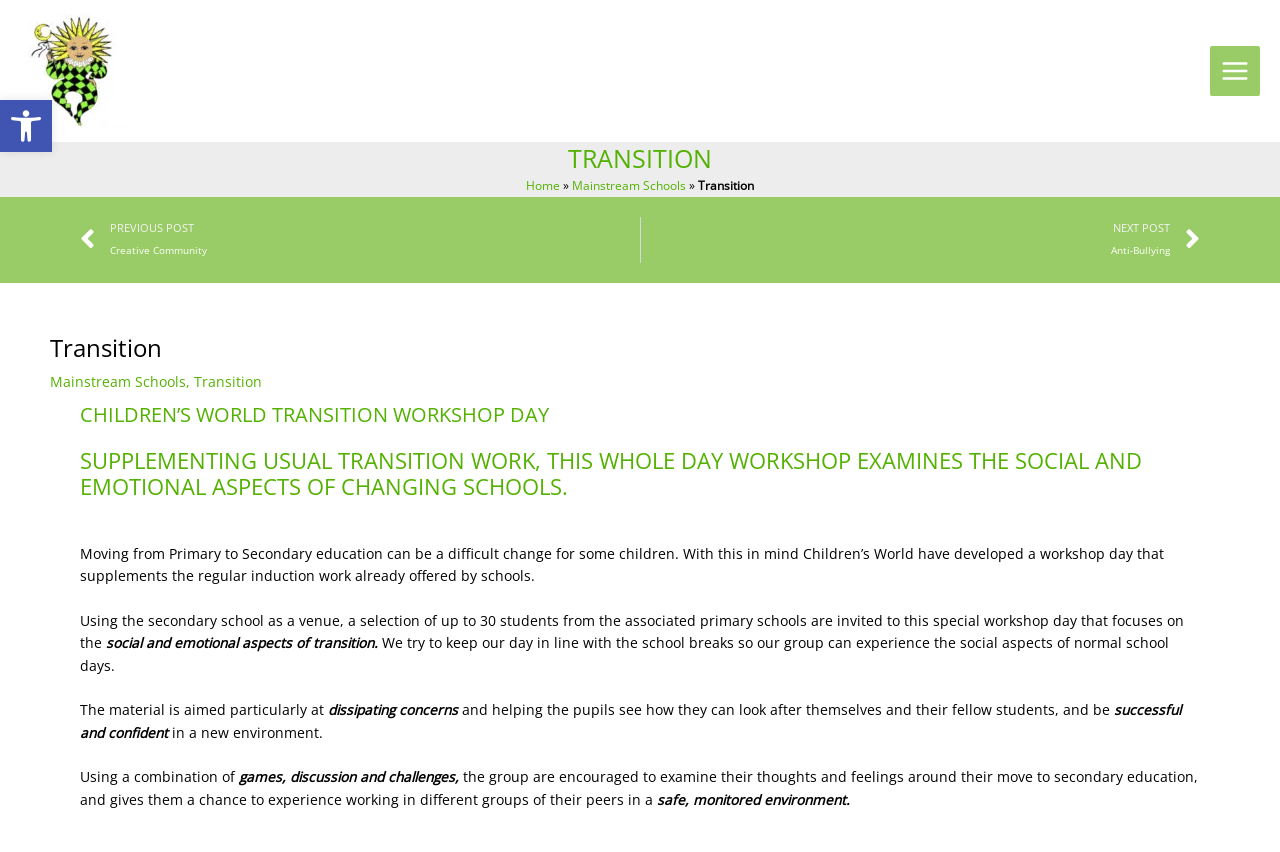Based on the image, provide a detailed and complete answer to the question: 
What is the name of the charity logo?

I found the answer by looking at the image element with the description 'Sunny - Children's World Charity logo' and its corresponding link element with the text 'Sunny - Children's World Charity logo'.